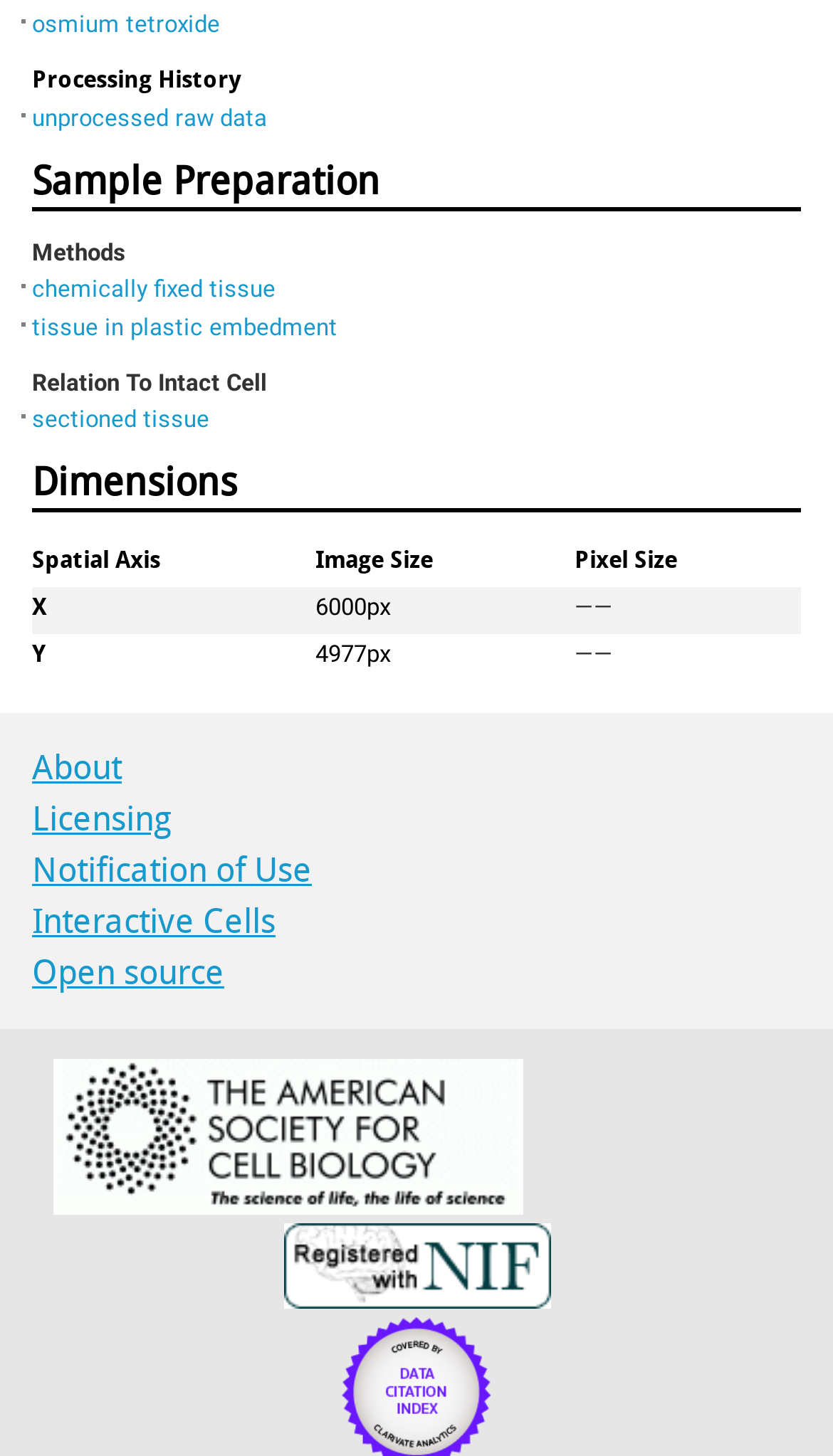Use a single word or phrase to answer the question:
What is the spatial axis of the image?

X and Y